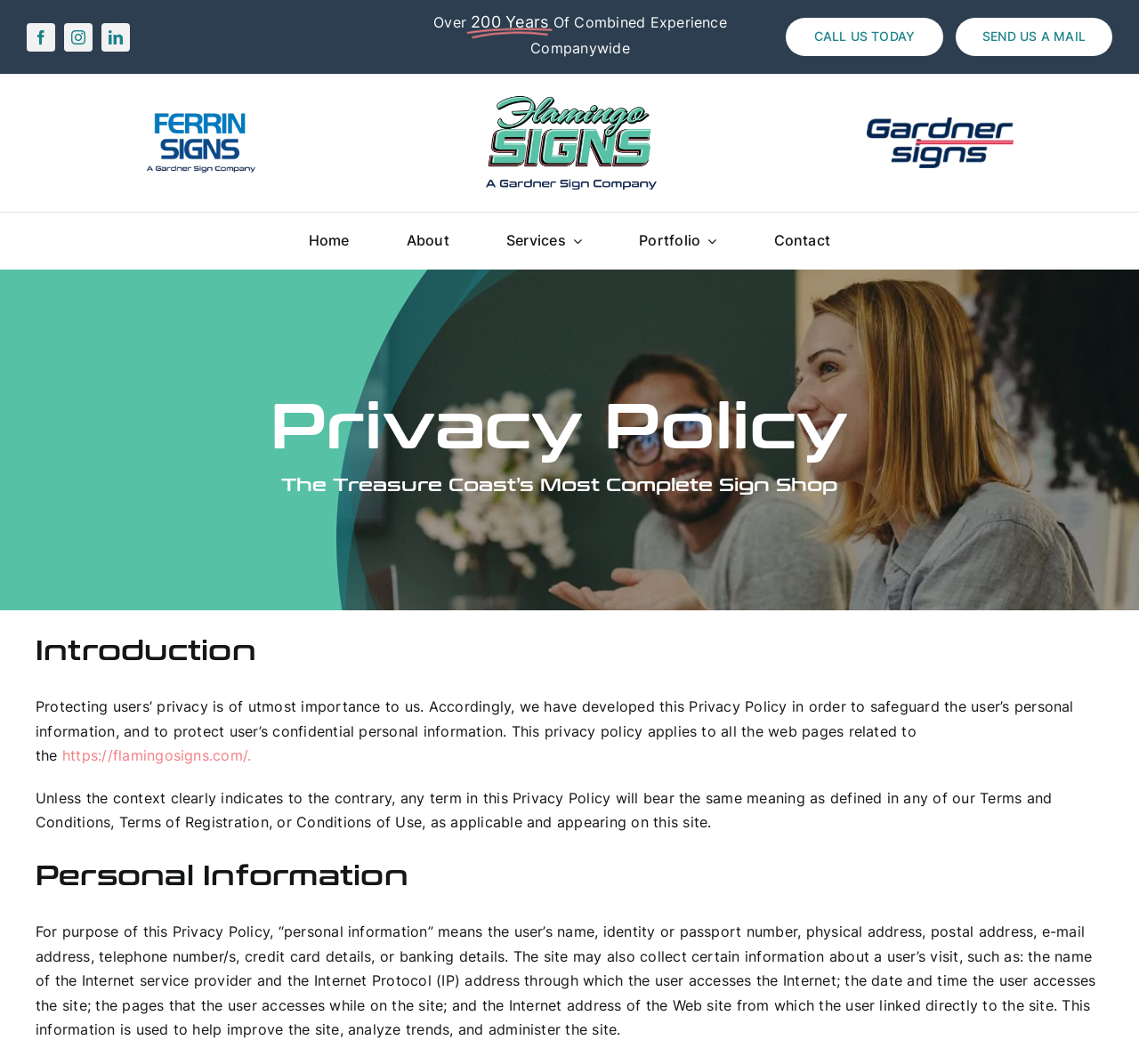What type of information is considered personal?
Give a single word or phrase as your answer by examining the image.

Name, identity, address, etc.